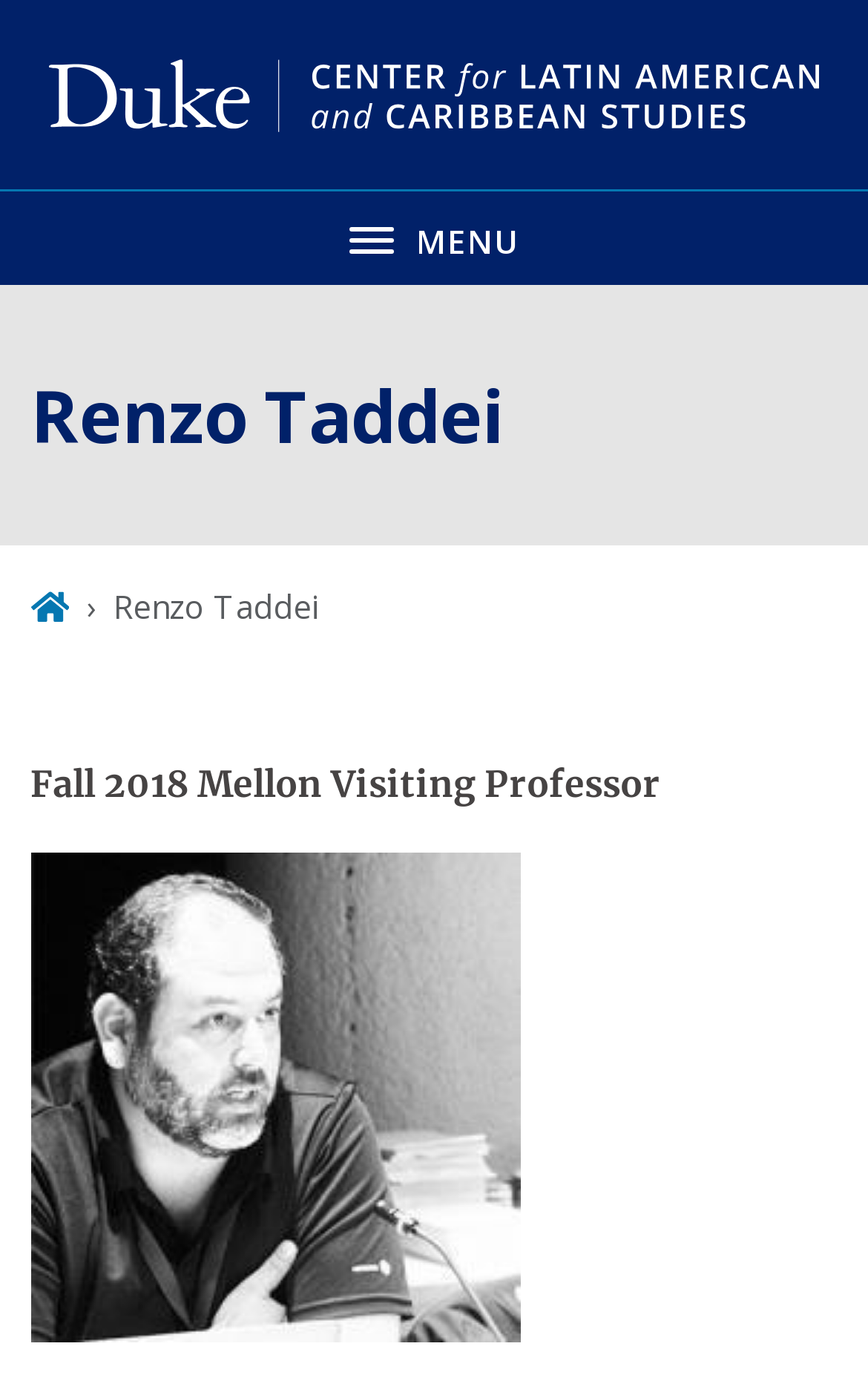Determine the bounding box for the UI element described here: "title="Home"".

[0.035, 0.426, 0.079, 0.457]